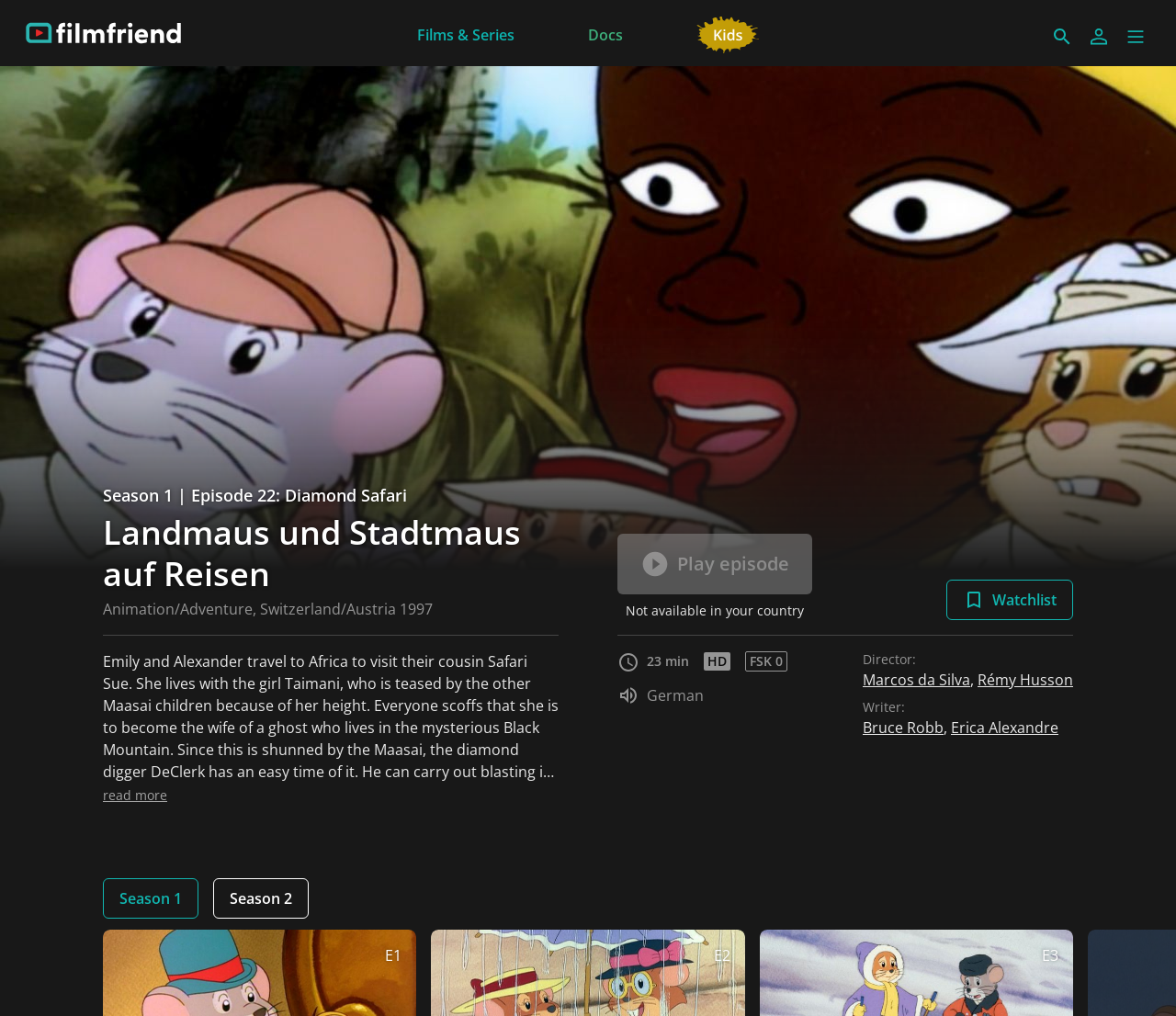Determine the bounding box coordinates of the clickable region to carry out the instruction: "Sign in to your account".

[0.919, 0.018, 0.95, 0.054]